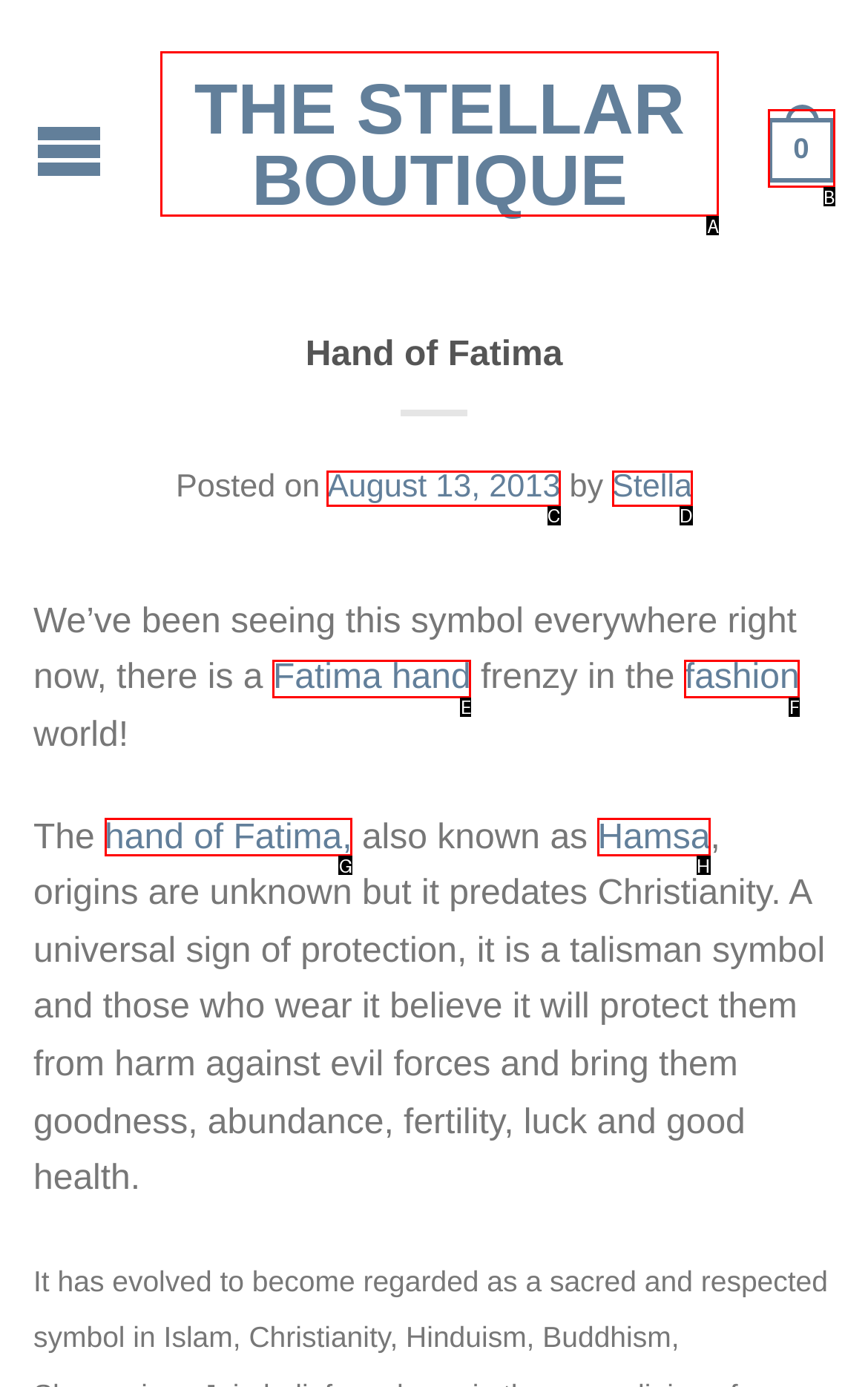Which UI element's letter should be clicked to achieve the task: Click the link to go to the homepage
Provide the letter of the correct choice directly.

A